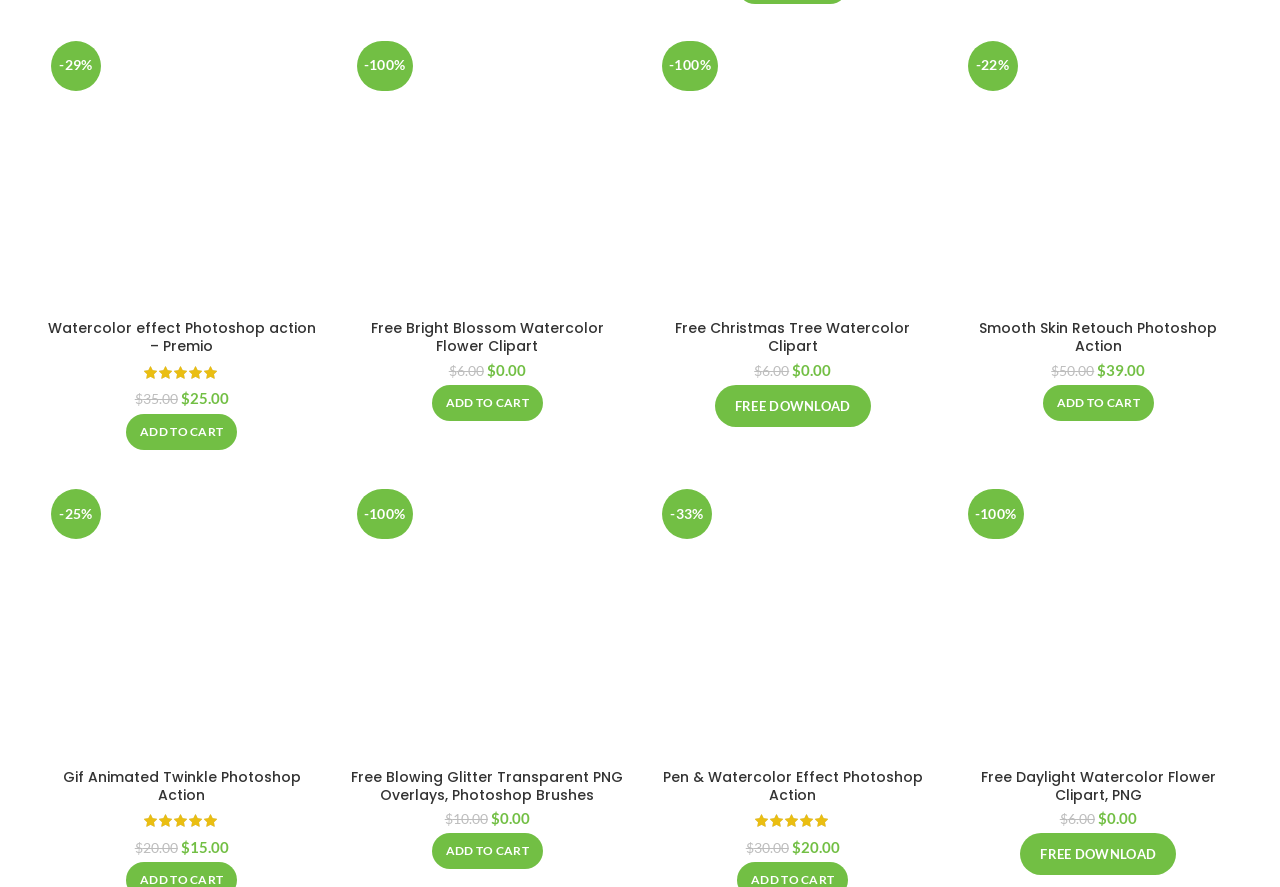Given the element description Mori shaurya Maheshkumar, identify the bounding box coordinates for the UI element on the webpage screenshot. The format should be (top-left x, top-left y, bottom-right x, bottom-right y), with values between 0 and 1.

None